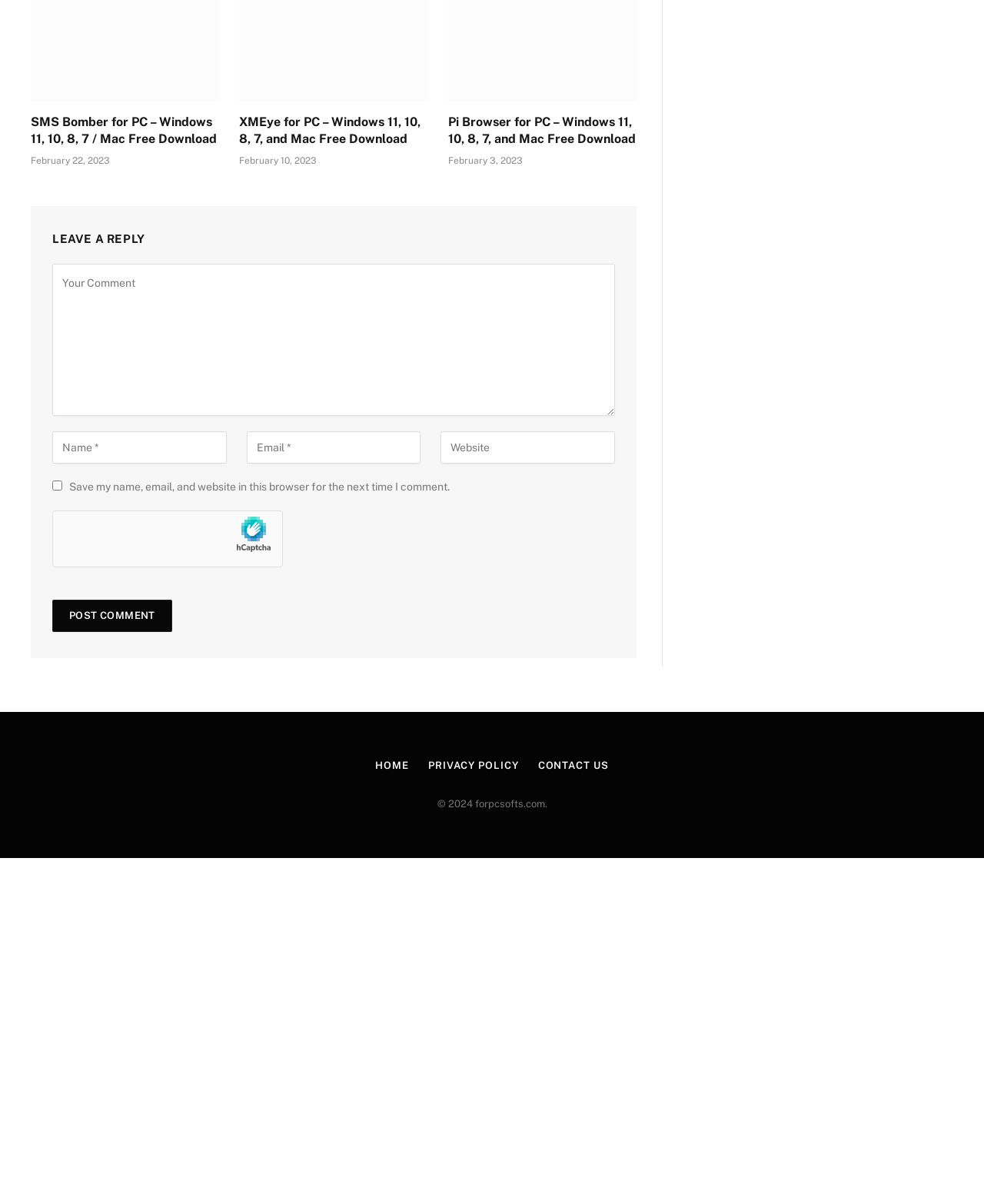Please specify the bounding box coordinates of the clickable section necessary to execute the following command: "Post a comment".

[0.053, 0.498, 0.175, 0.525]